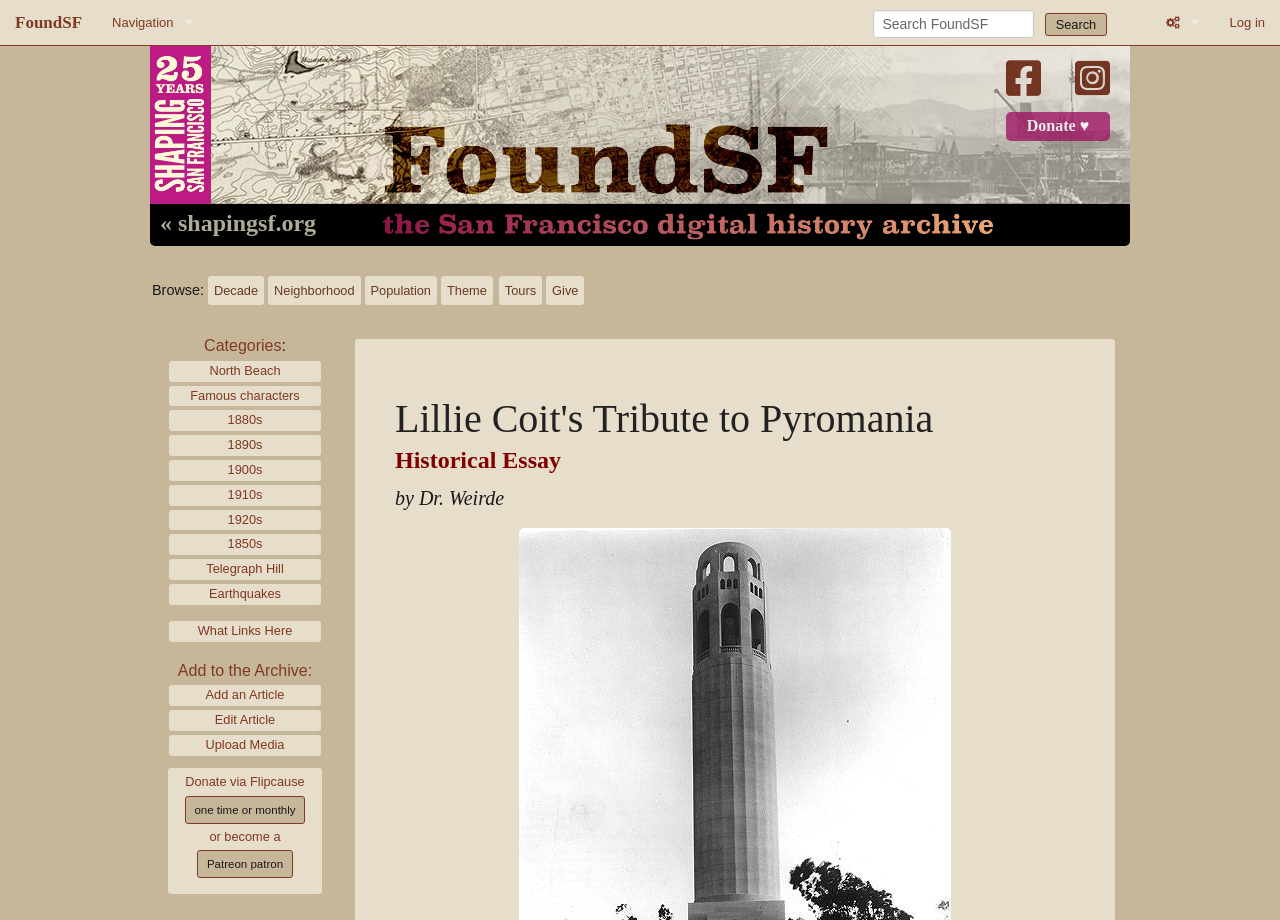What is the purpose of the 'Add to the Archive' section?
Based on the content of the image, thoroughly explain and answer the question.

The 'Add to the Archive' section provides links to add an article, edit an article, and upload media, indicating that its purpose is to allow users to contribute to the archive.